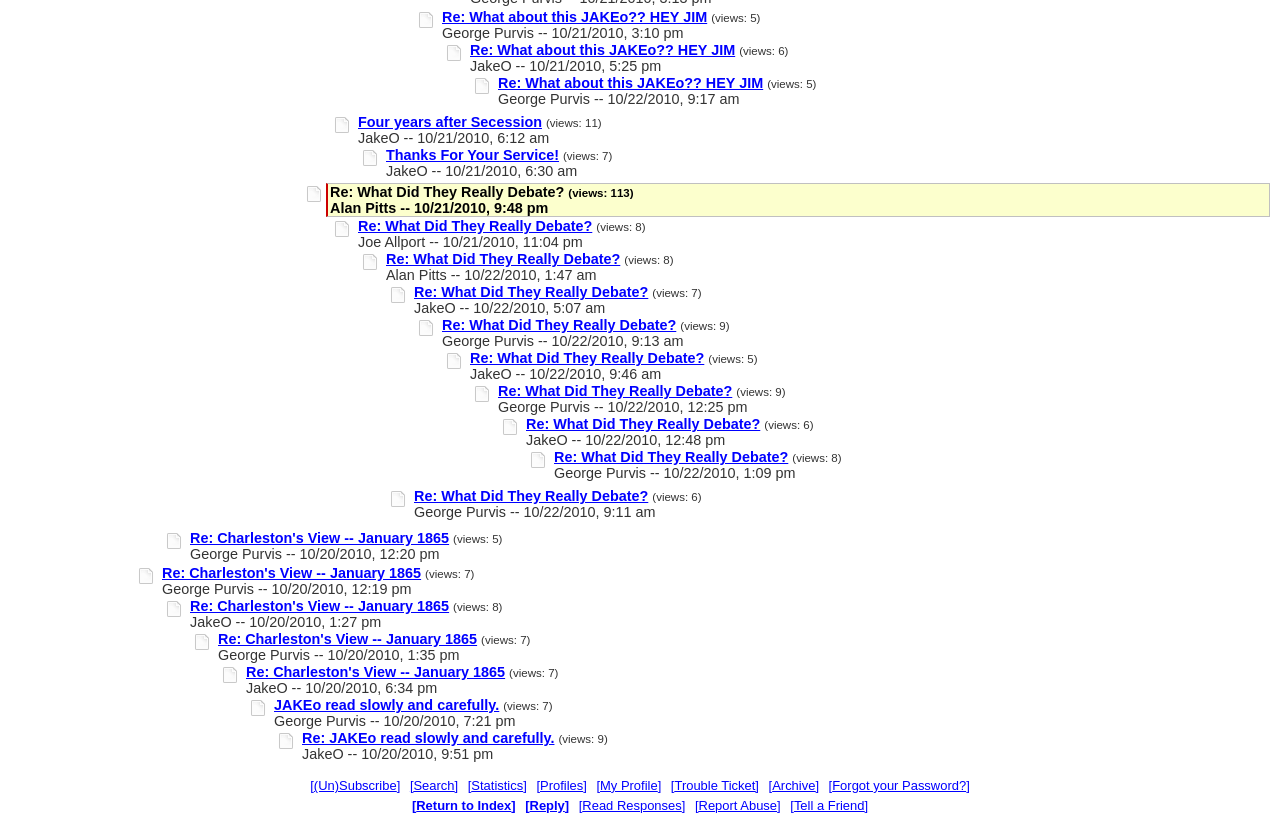Find the bounding box coordinates for the element that must be clicked to complete the instruction: "View the topic 'Re: What Did They Really Debate?'". The coordinates should be four float numbers between 0 and 1, indicated as [left, top, right, bottom].

[0.258, 0.226, 0.444, 0.246]